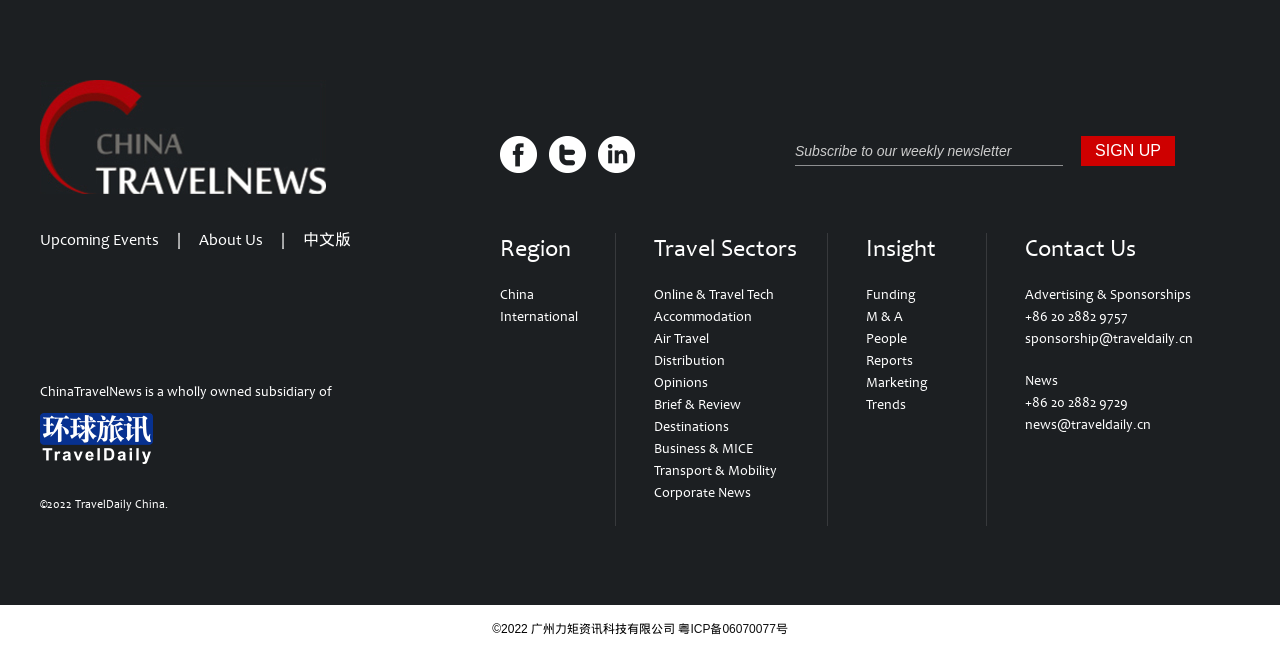What is the copyright year of the webpage?
Refer to the screenshot and deliver a thorough answer to the question presented.

At the bottom of the webpage, there are two copyright notices, one in English and one in Chinese, both of which indicate that the copyright year is 2022.